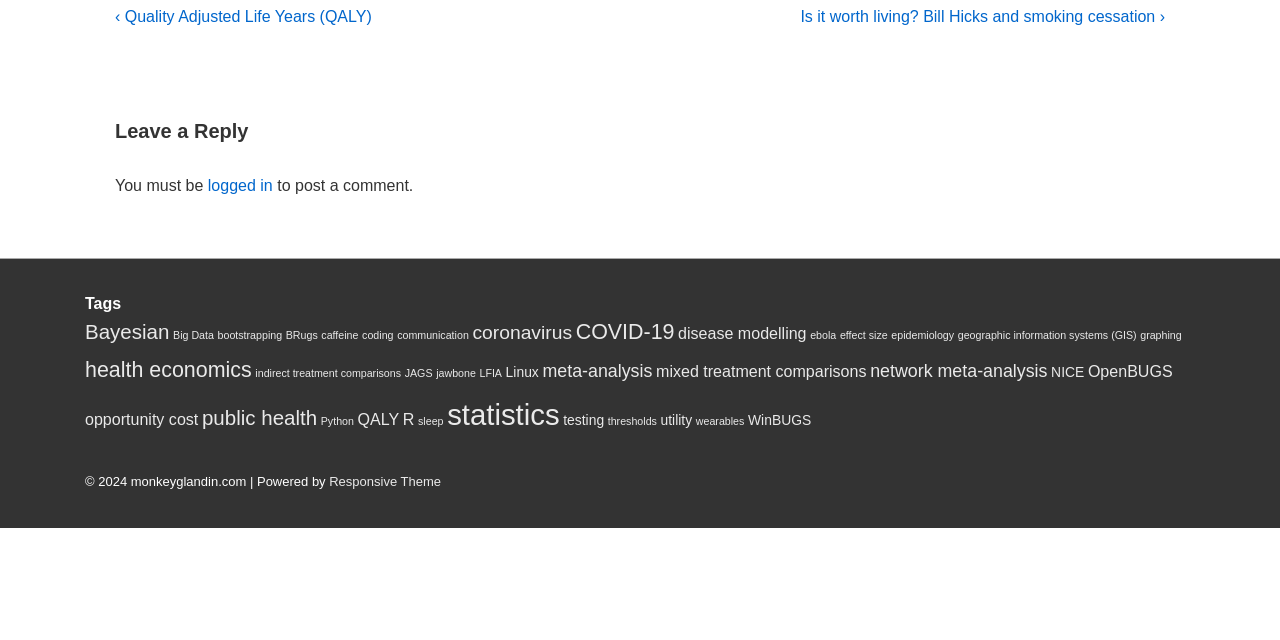Locate the UI element that matches the description wearables in the webpage screenshot. Return the bounding box coordinates in the format (top-left x, top-left y, bottom-right x, bottom-right y), with values ranging from 0 to 1.

[0.544, 0.649, 0.582, 0.668]